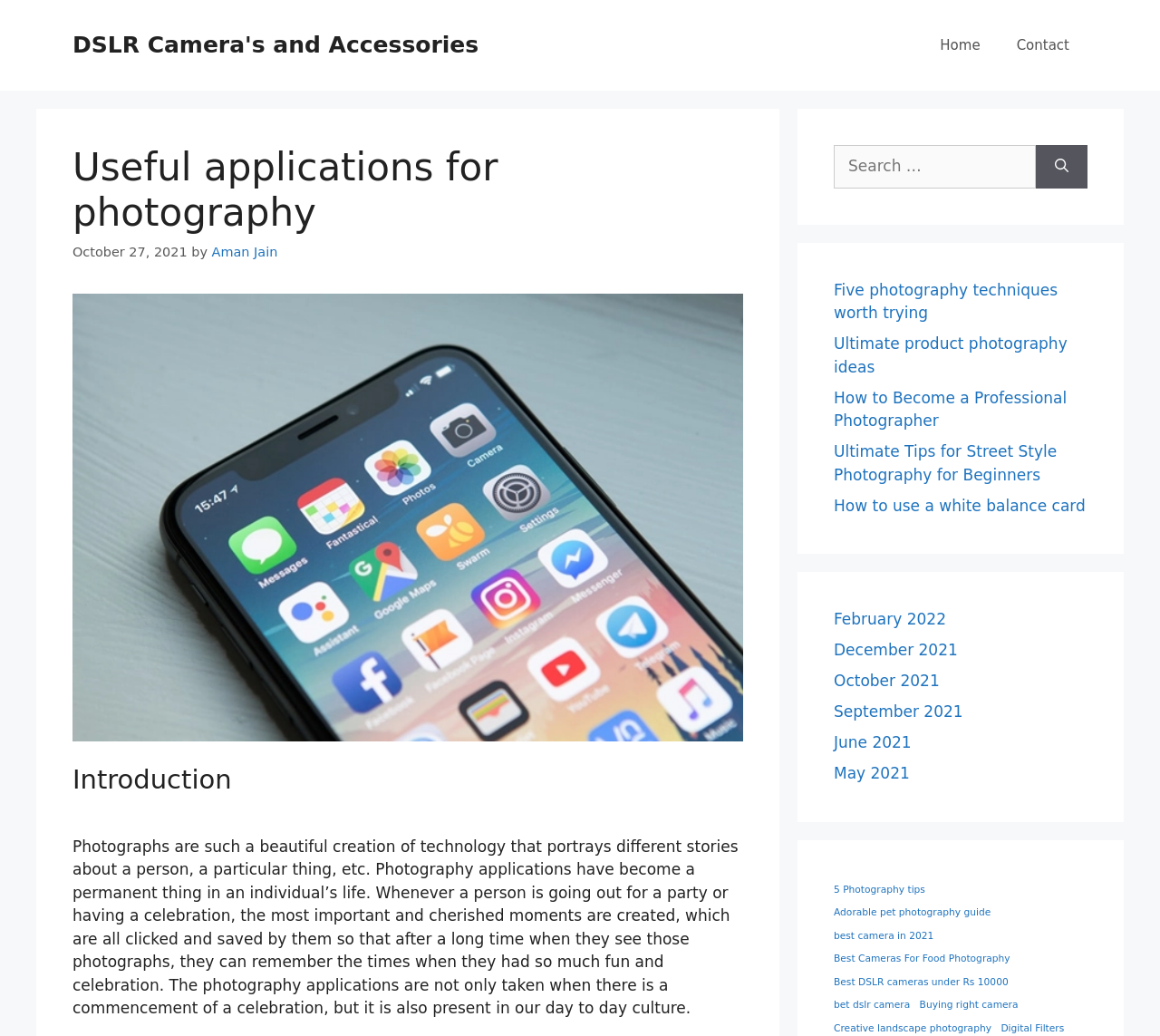Identify the bounding box coordinates for the element you need to click to achieve the following task: "Read the article about Life vs. Life". The coordinates must be four float values ranging from 0 to 1, formatted as [left, top, right, bottom].

None